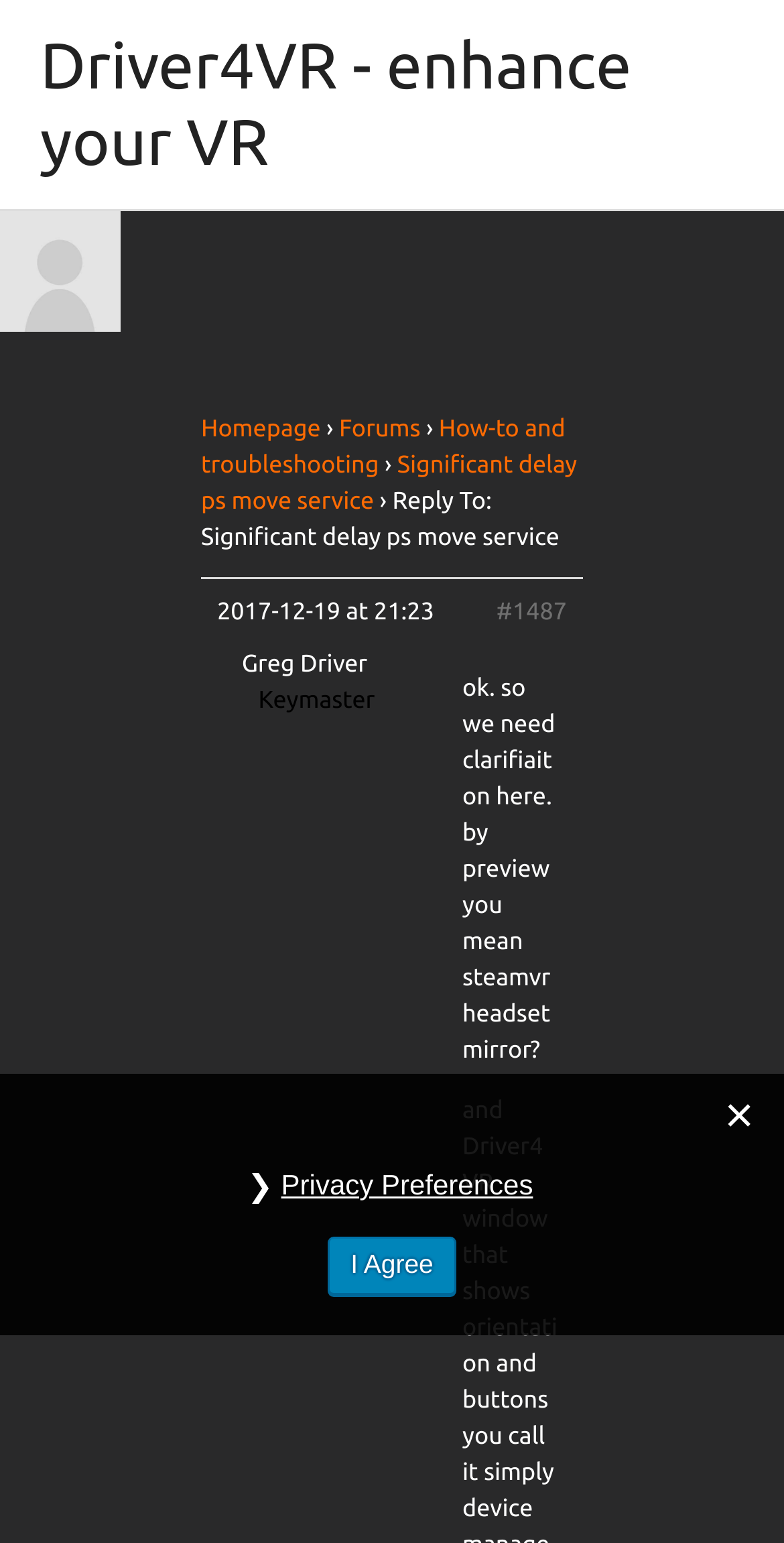Describe all visible elements and their arrangement on the webpage.

The webpage appears to be a forum or discussion board related to Driver4VR, a virtual reality (VR) enhancement tool. At the top, there is a header section with a link to the "Homepage" and a navigation menu with links to "Forums" and "How-to and troubleshooting" sections. The navigation menu is followed by a series of links to specific forum topics, including "Significant delay ps move service" and a reply to that topic.

Below the navigation menu, there is a section with a post from "Bla Blabla Greg Driver" that includes an image and a few lines of text. The post is followed by a series of comments, including one from "Keymaster" and two from an unknown user.

At the bottom of the page, there are two buttons: "❯ Privacy Preferences" and "I Agree", which are likely related to the website's privacy policy.

The overall structure of the page is divided into distinct sections, with the navigation menu and header at the top, followed by the forum posts and comments, and finally the privacy-related buttons at the bottom.